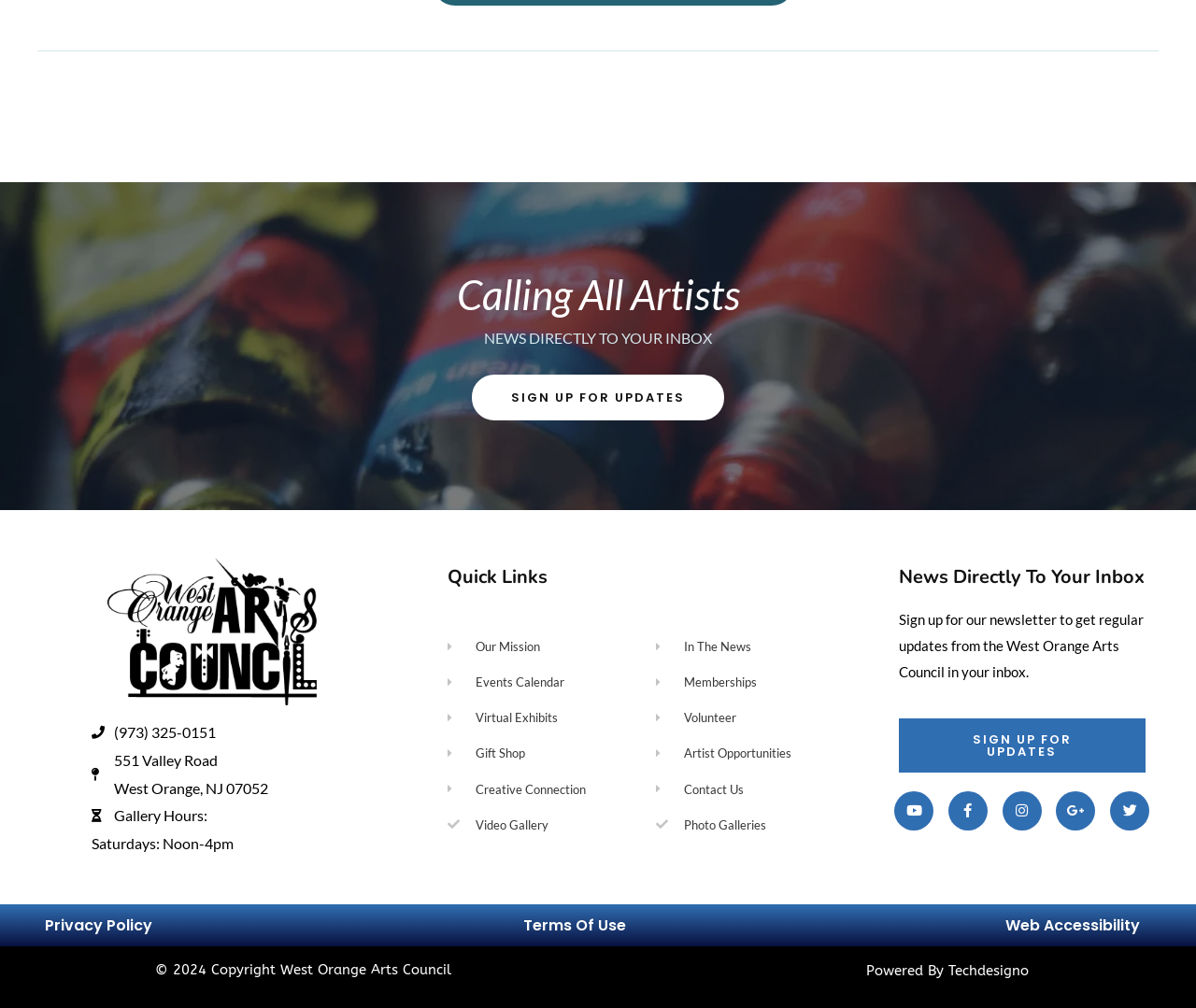Locate the bounding box coordinates of the element that should be clicked to execute the following instruction: "Sign up for updates".

[0.395, 0.372, 0.605, 0.417]